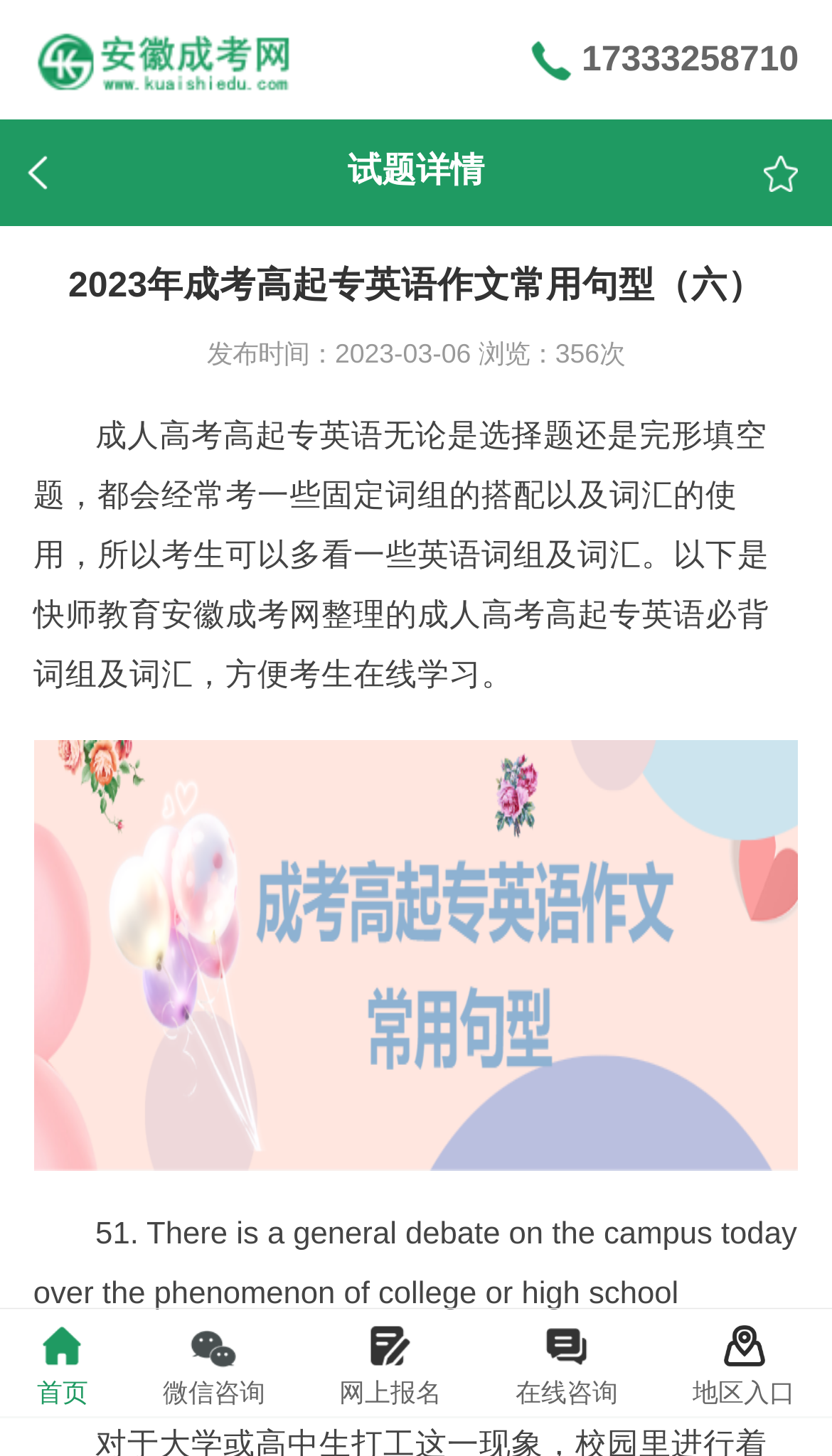Extract the bounding box coordinates of the UI element described by: "网上报名". The coordinates should include four float numbers ranging from 0 to 1, e.g., [left, top, right, bottom].

[0.363, 0.899, 0.575, 0.974]